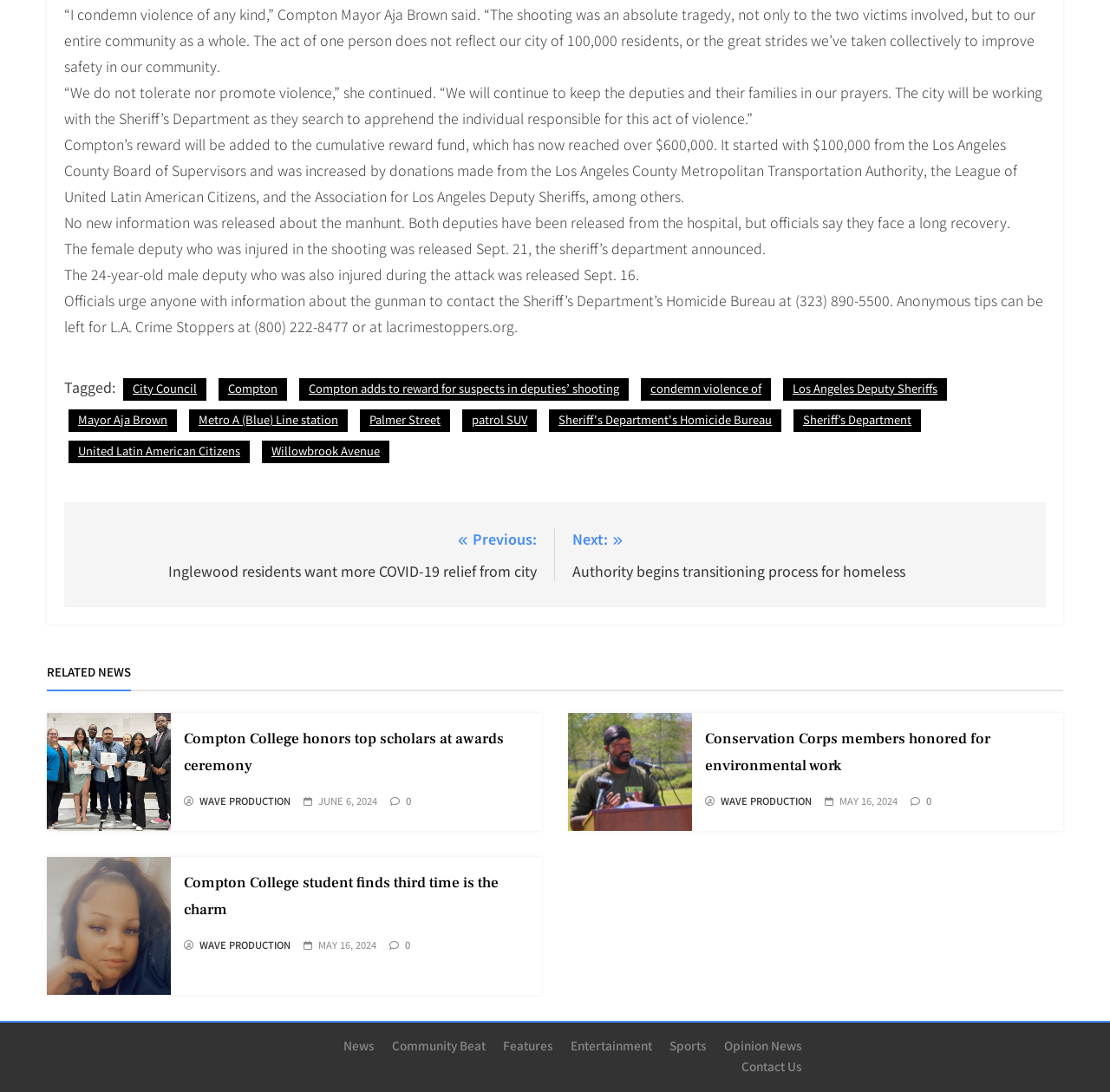Please determine the bounding box coordinates of the element's region to click in order to carry out the following instruction: "Visit the 'News' page". The coordinates should be four float numbers between 0 and 1, i.e., [left, top, right, bottom].

[0.309, 0.949, 0.338, 0.965]